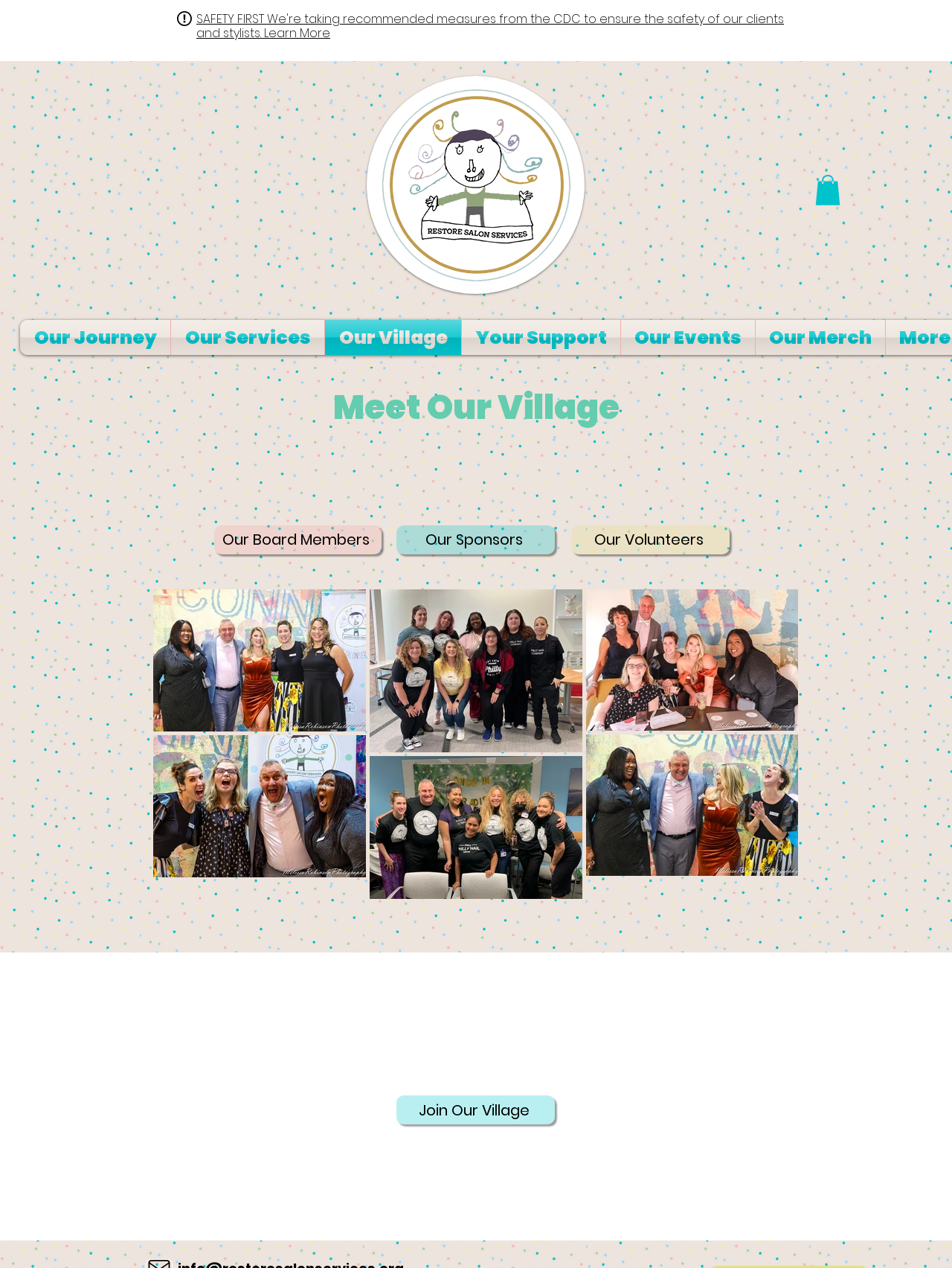Please find the bounding box coordinates of the clickable region needed to complete the following instruction: "Learn more about safety measures". The bounding box coordinates must consist of four float numbers between 0 and 1, i.e., [left, top, right, bottom].

[0.206, 0.008, 0.823, 0.033]